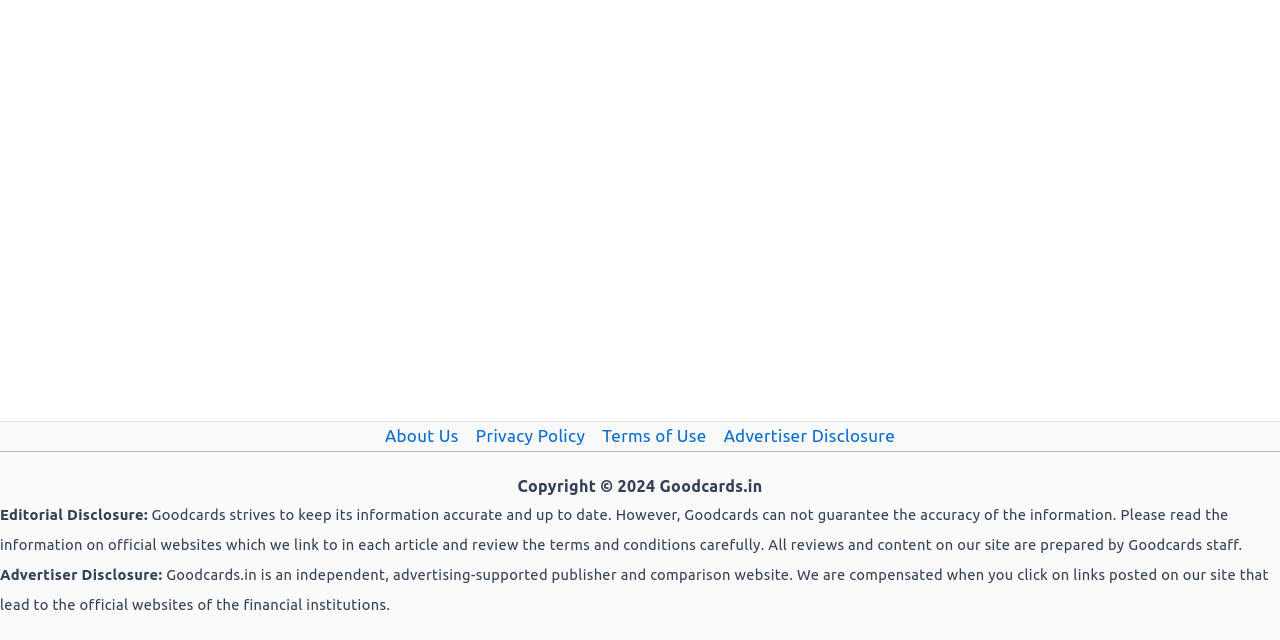Ascertain the bounding box coordinates for the UI element detailed here: "aria-label="More actions"". The coordinates should be provided as [left, top, right, bottom] with each value being a float between 0 and 1.

None